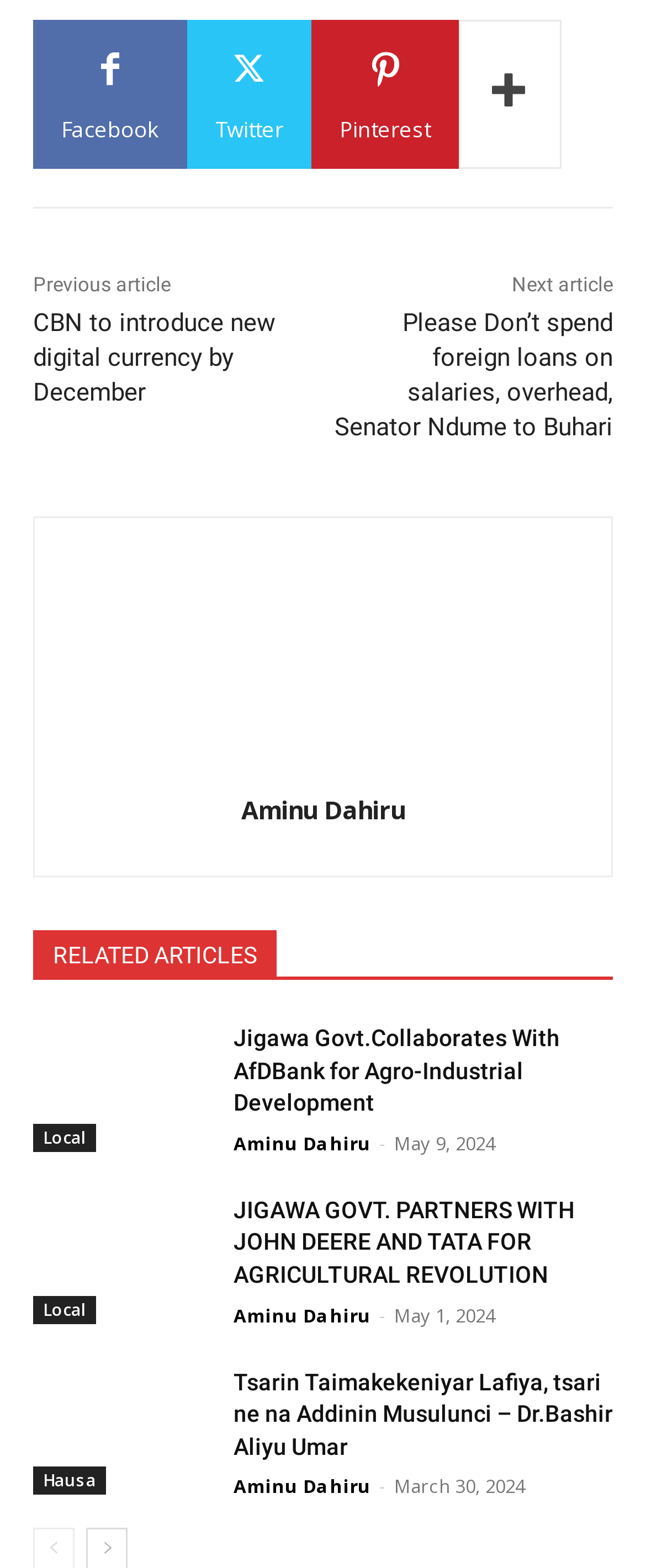Who is the author of the article 'Jigawa Govt.Collaborates With AfDBank for Agro-Industrial Development'?
From the image, respond with a single word or phrase.

Aminu Dahiru